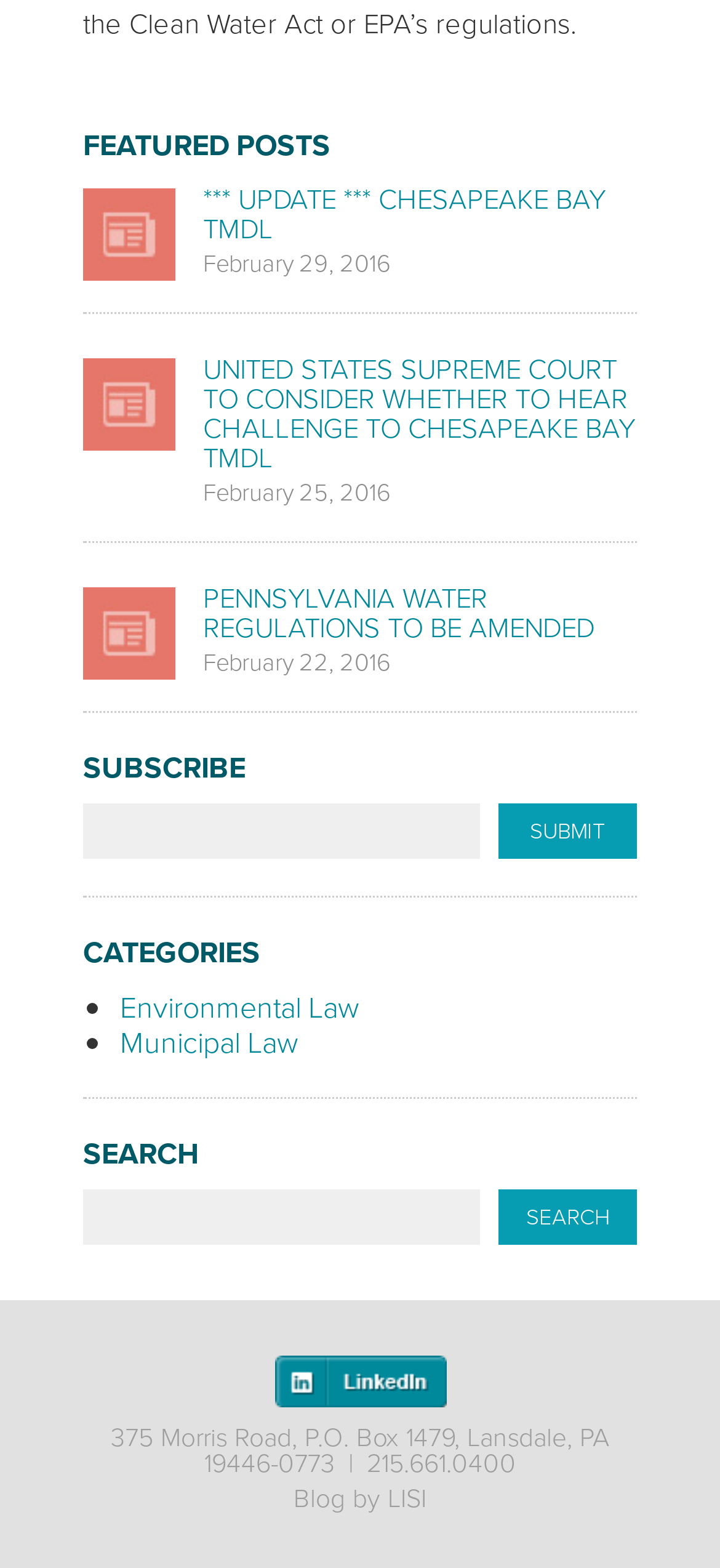Provide a short answer using a single word or phrase for the following question: 
How many categories are listed on the webpage?

2